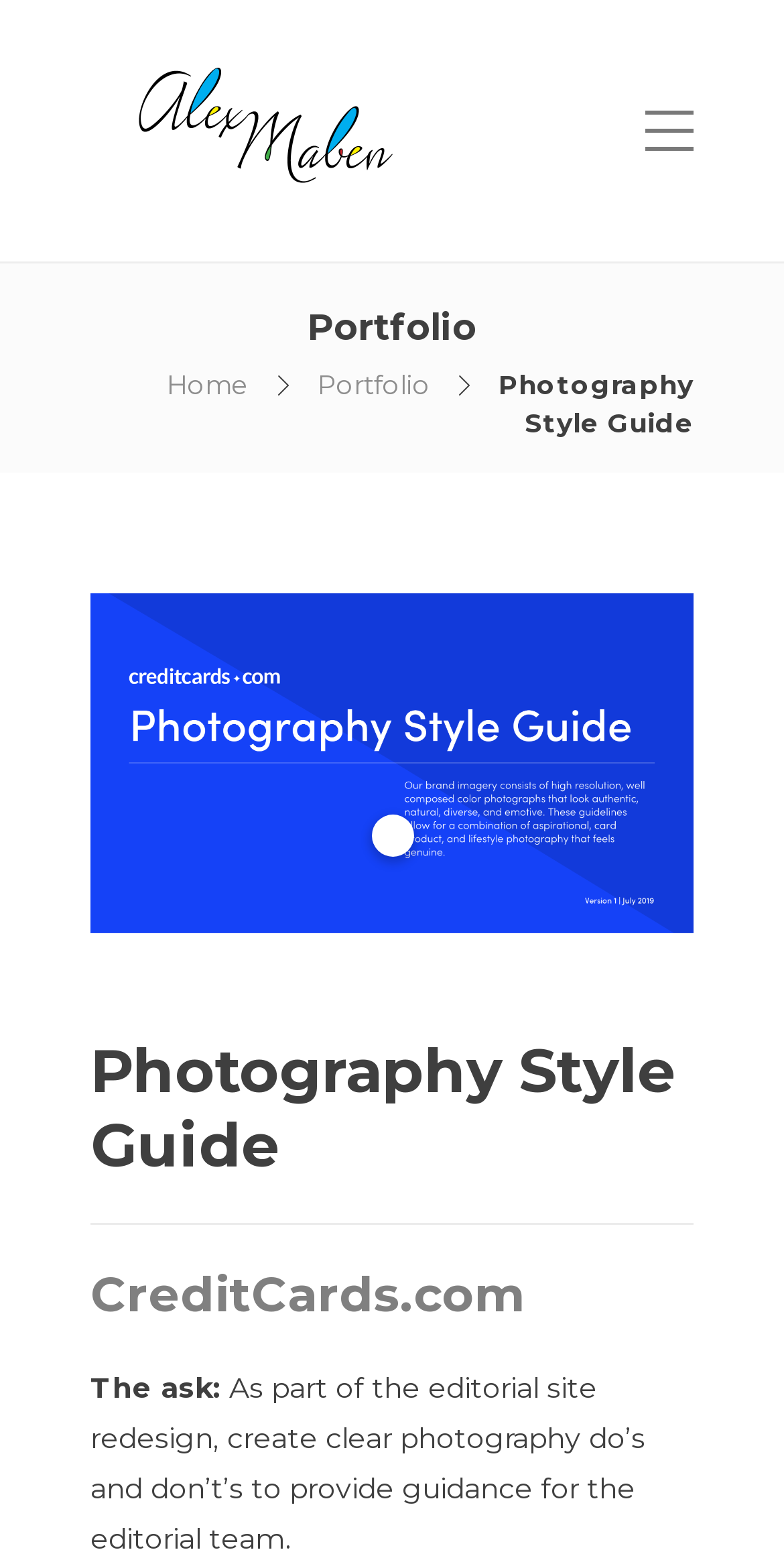Provide the bounding box coordinates of the HTML element this sentence describes: "Toggle menu".

[0.823, 0.072, 0.885, 0.098]